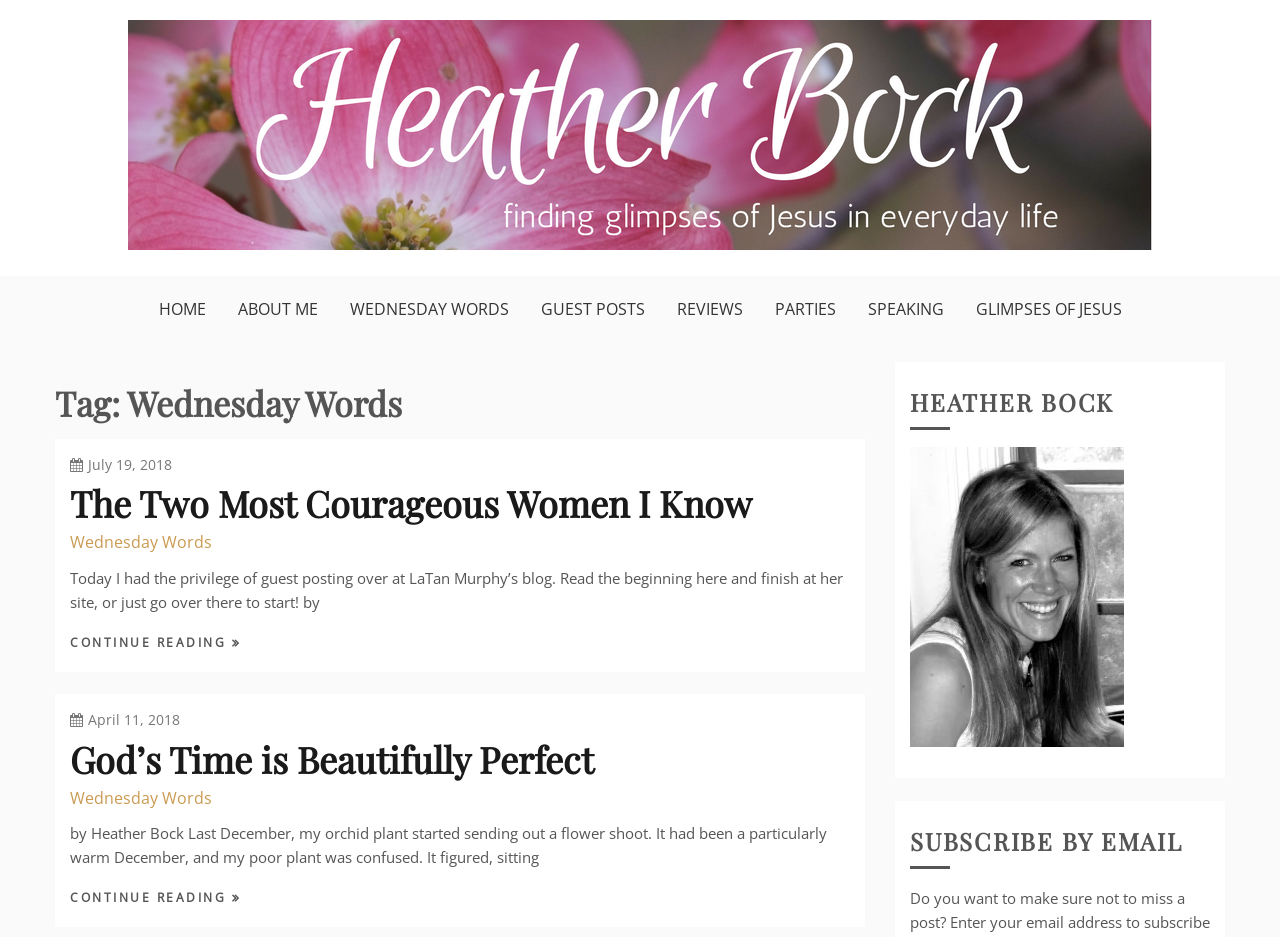Extract the primary headline from the webpage and present its text.

Tag: Wednesday Words